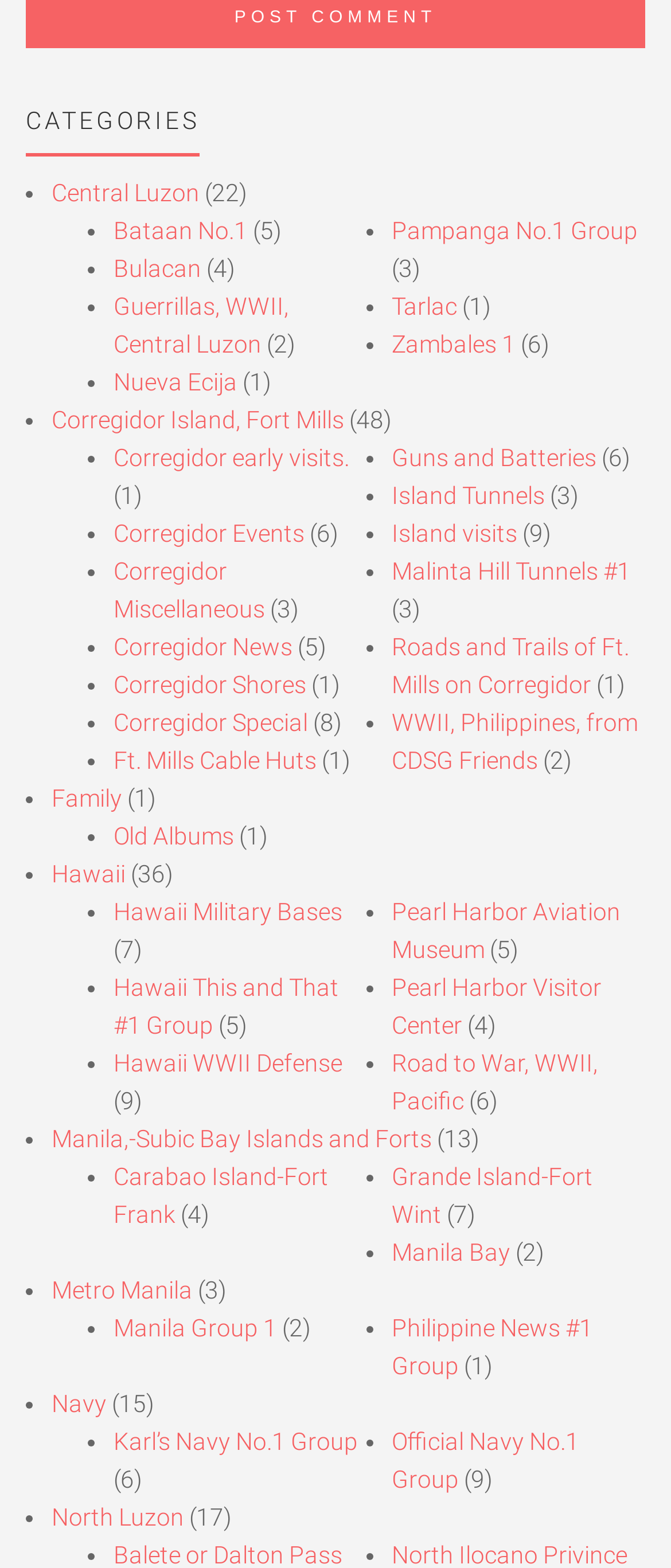What is the title of the webpage?
Answer the question with a single word or phrase, referring to the image.

POST COMMENT